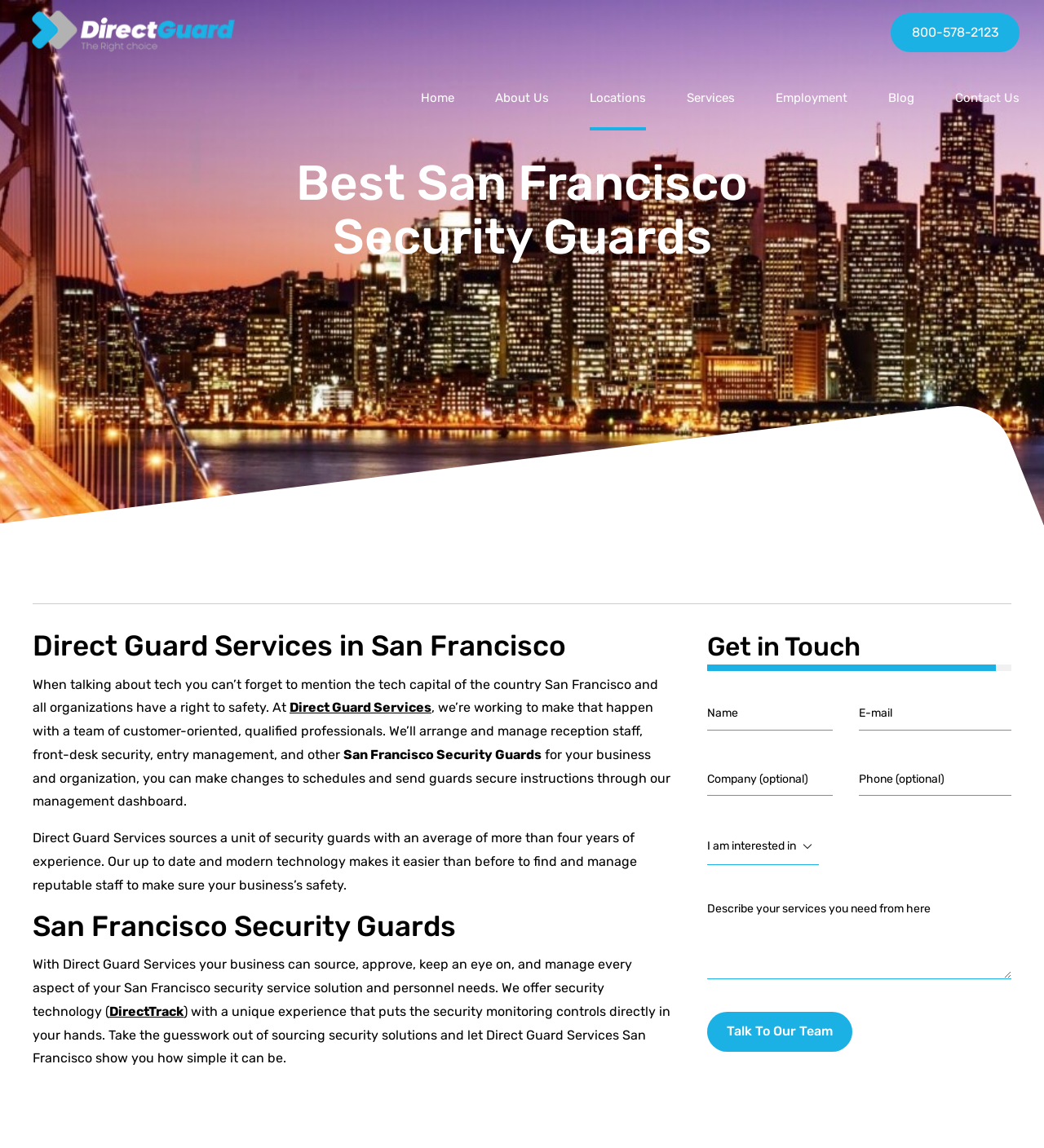Provide a single word or phrase to answer the given question: 
What is the phone number at the top of the page?

800-578-2123